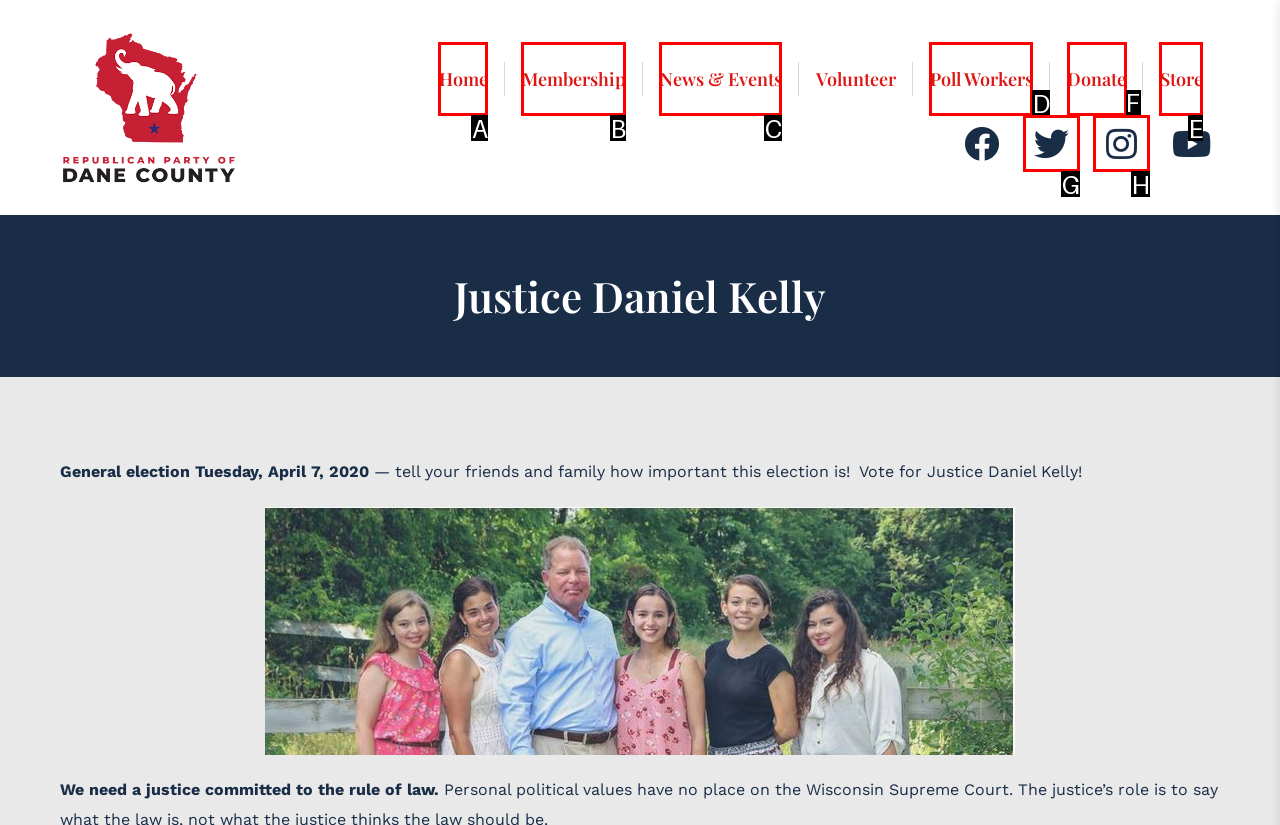Determine which HTML element to click on in order to complete the action: Donate to the party.
Reply with the letter of the selected option.

F